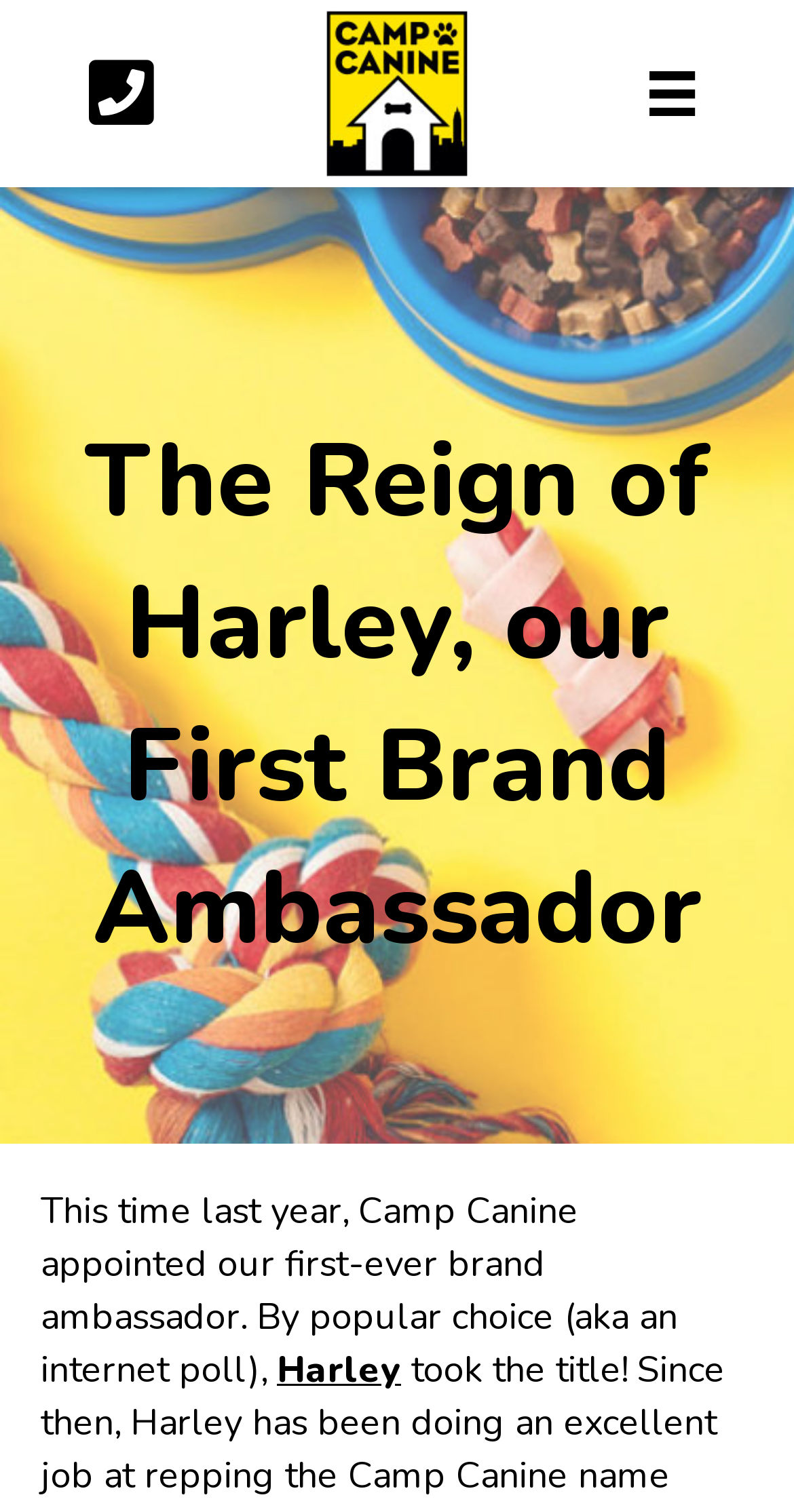Respond to the question below with a single word or phrase: How was the brand ambassador chosen?

Internet poll